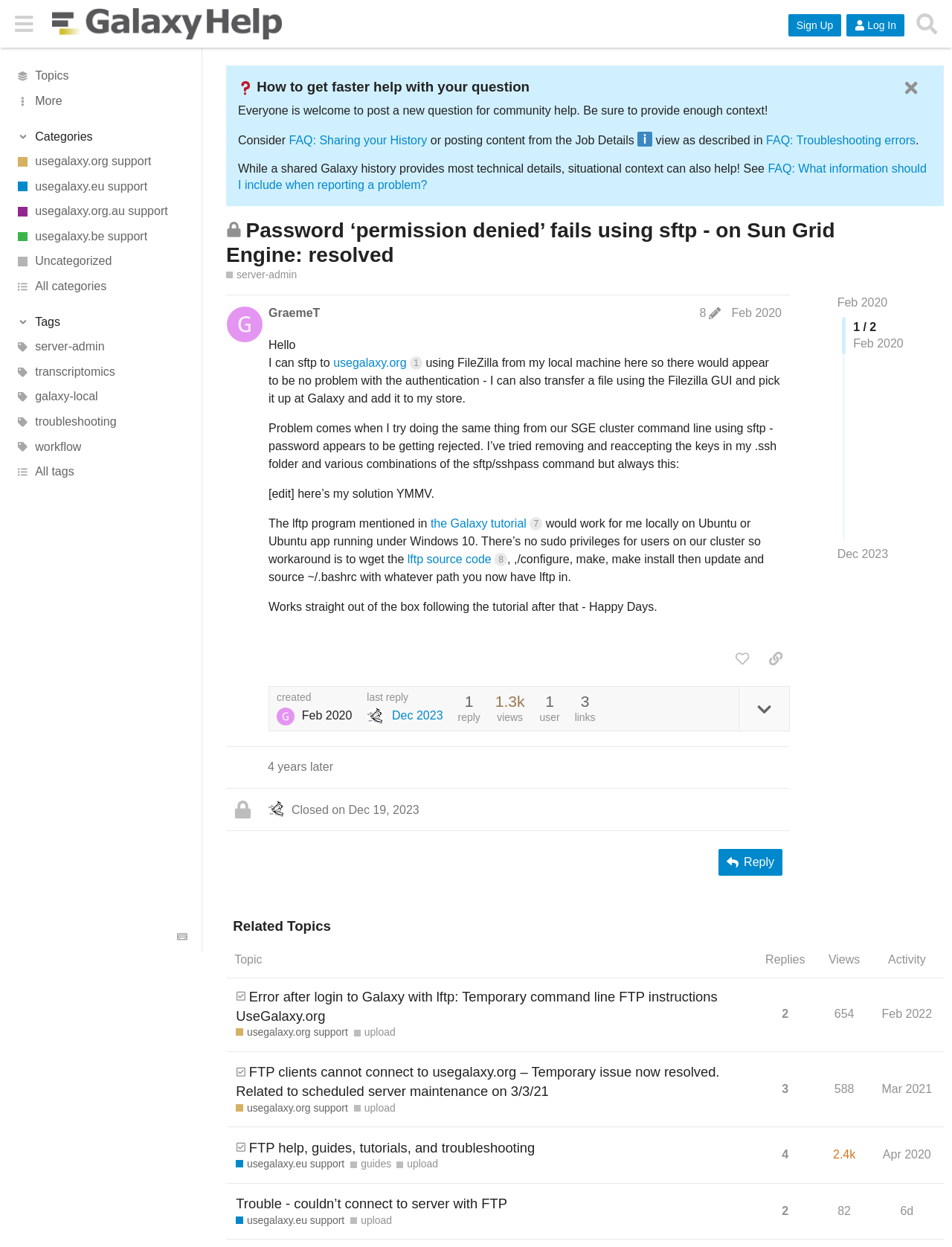Illustrate the webpage with a detailed description.

This webpage is a help forum page from the Galaxy Community Help website. At the top, there is a header section with a button to expand or collapse the sidebar, a link to the Galaxy Community Help website, and buttons to sign up, log in, and search. Below the header, there are links to various topics, categories, and support resources.

On the left side, there is a sidebar with buttons to expand or collapse sections for categories, tags, and more. The categories section has links to various categories, including Uncategorized and All categories. The tags section has links to various tags, including server-admin, transcriptomics, and troubleshooting.

The main content area has a heading that indicates the topic is closed and no longer accepts new replies. The topic title is "Password ‘permission denied’ fails using sftp - on Sun Grid Engine: resolved." Below the heading, there is a list of tags related to the topic.

The main content is a post from a user named GraemeT, dated February 2020. The post describes an issue with using sftp to transfer files to Galaxy from a Sun Grid Engine cluster command line, and the user's solution to the problem. The post includes links to usegalaxy.org and the Galaxy tutorial 7.

At the bottom of the page, there are links to navigate to other pages, including a link to the next page.